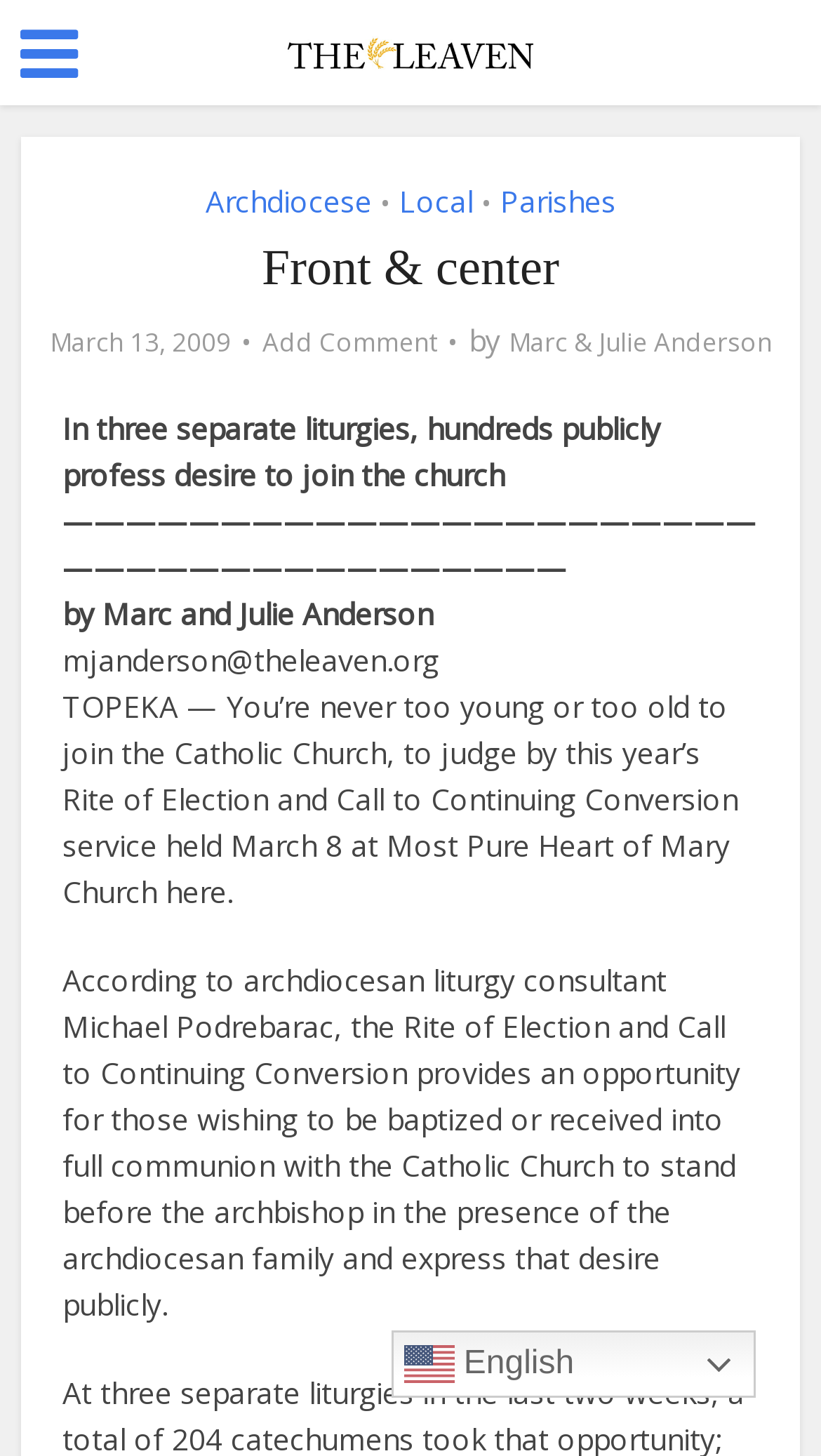Give a one-word or phrase response to the following question: What is the location of the event?

Most Pure Heart of Mary Church